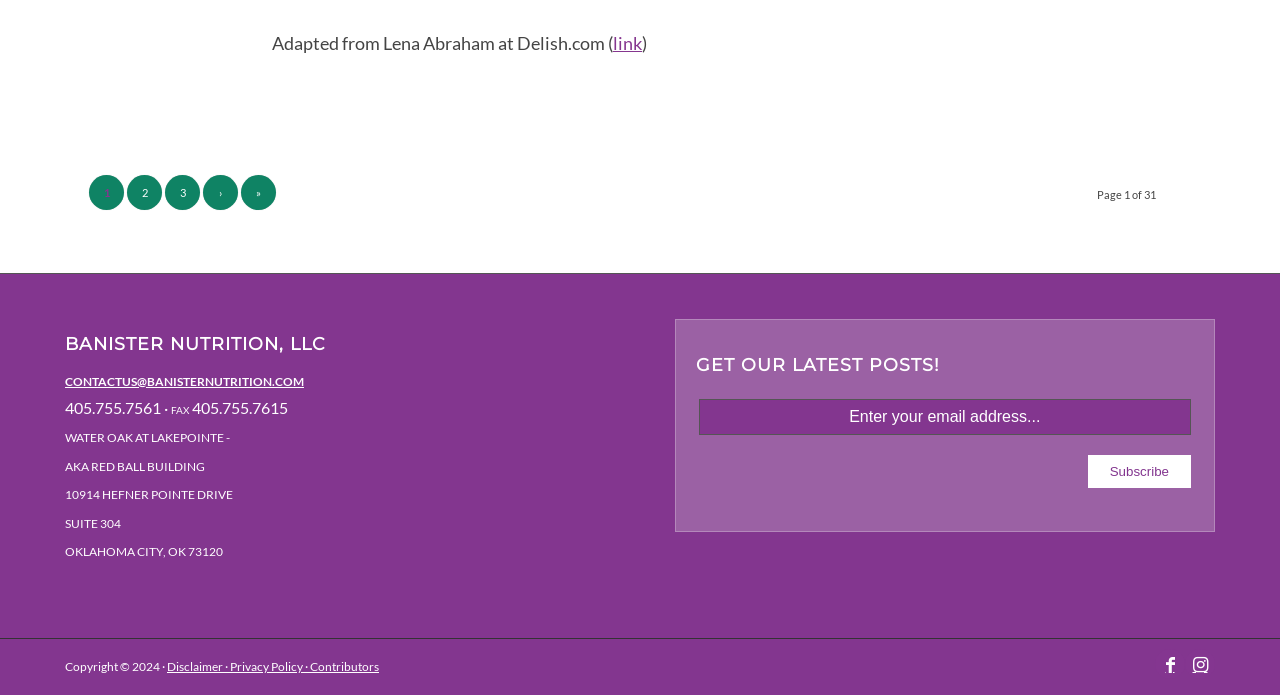Identify the bounding box coordinates of the clickable region to carry out the given instruction: "Click the '2' link".

[0.099, 0.251, 0.127, 0.302]